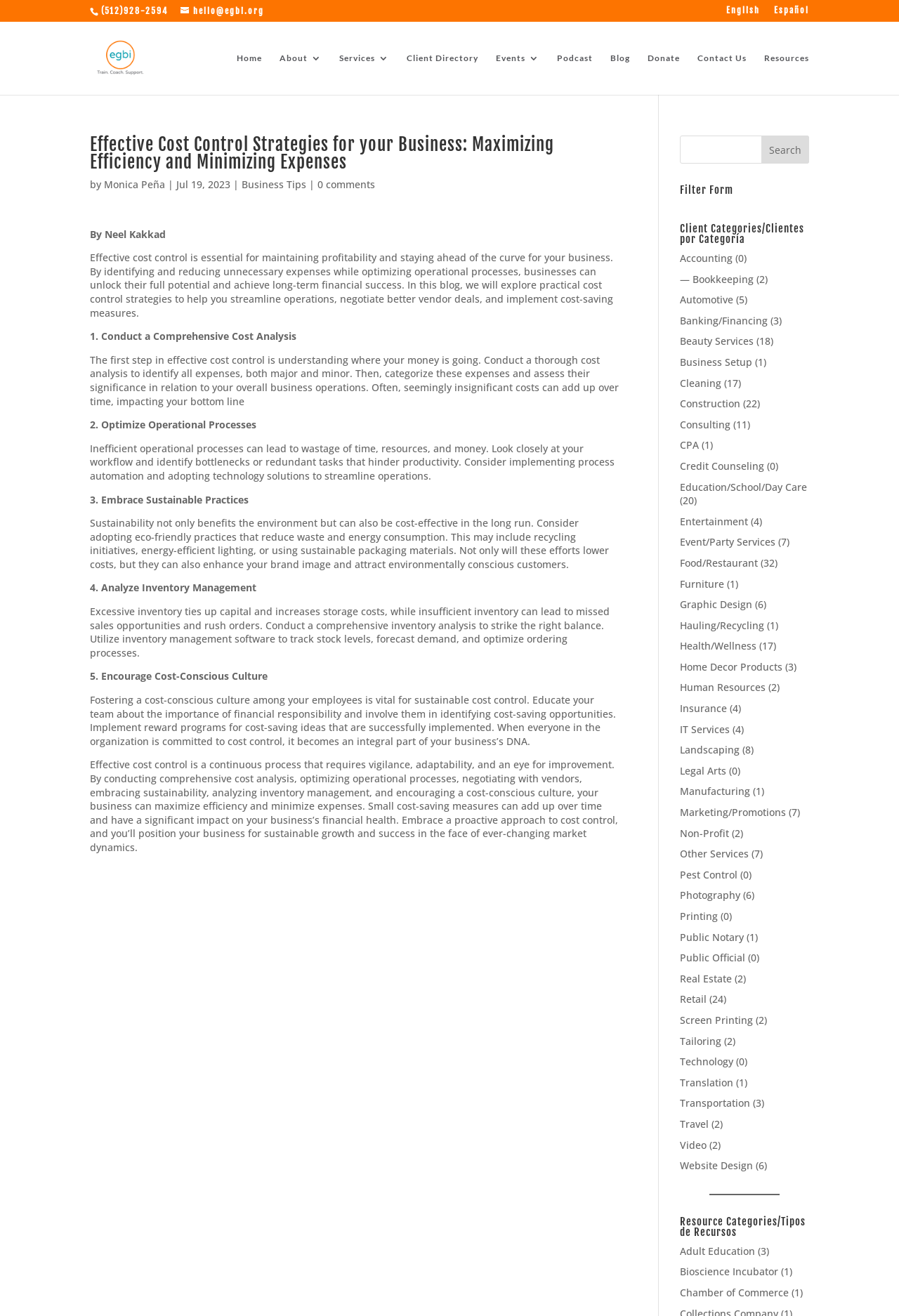Provide the bounding box coordinates of the HTML element described by the text: "My Blog".

None